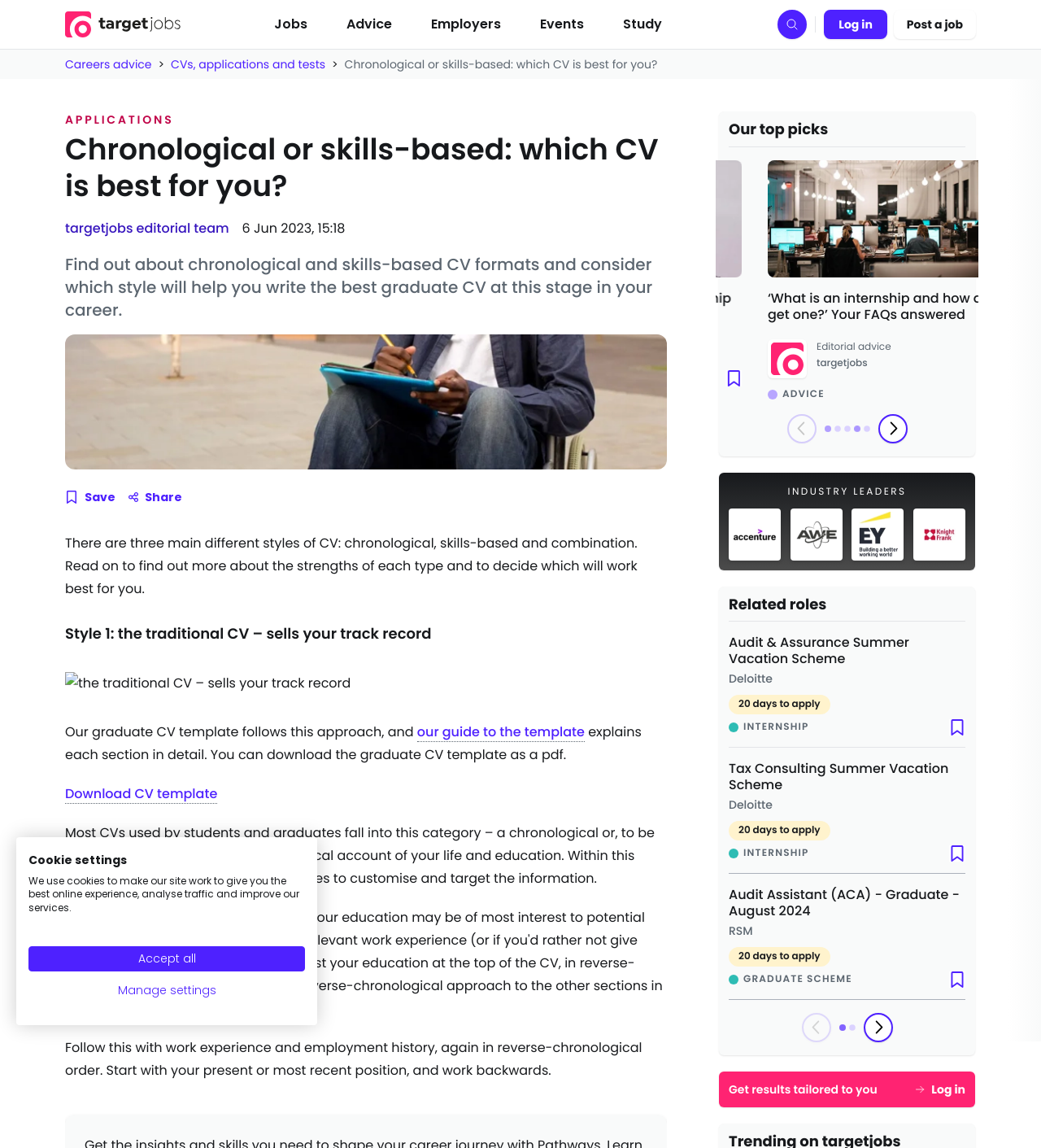What is the main topic of this webpage?
From the screenshot, supply a one-word or short-phrase answer.

CV formats